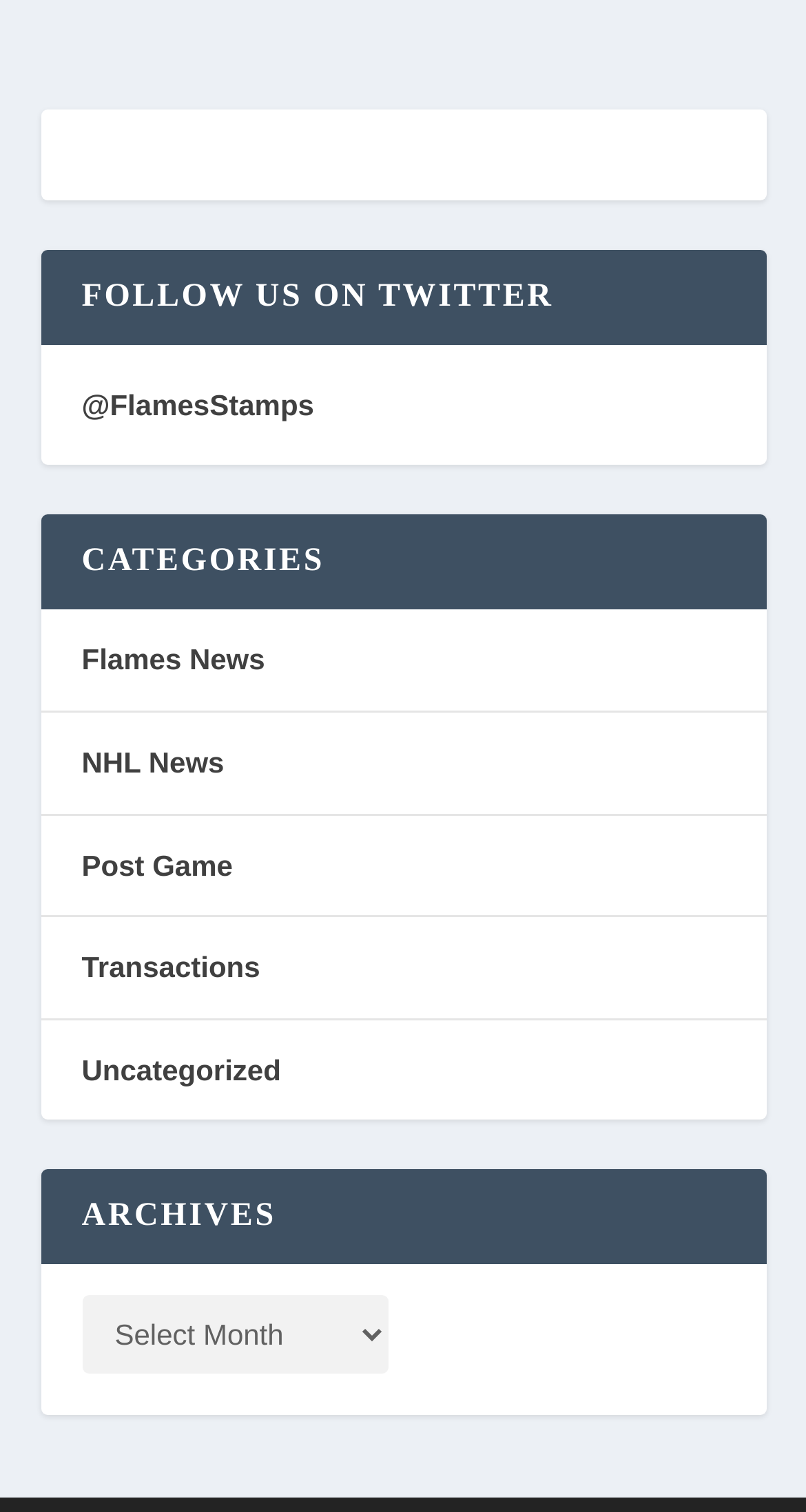Please answer the following question using a single word or phrase: 
What type of news is primarily featured?

Hockey